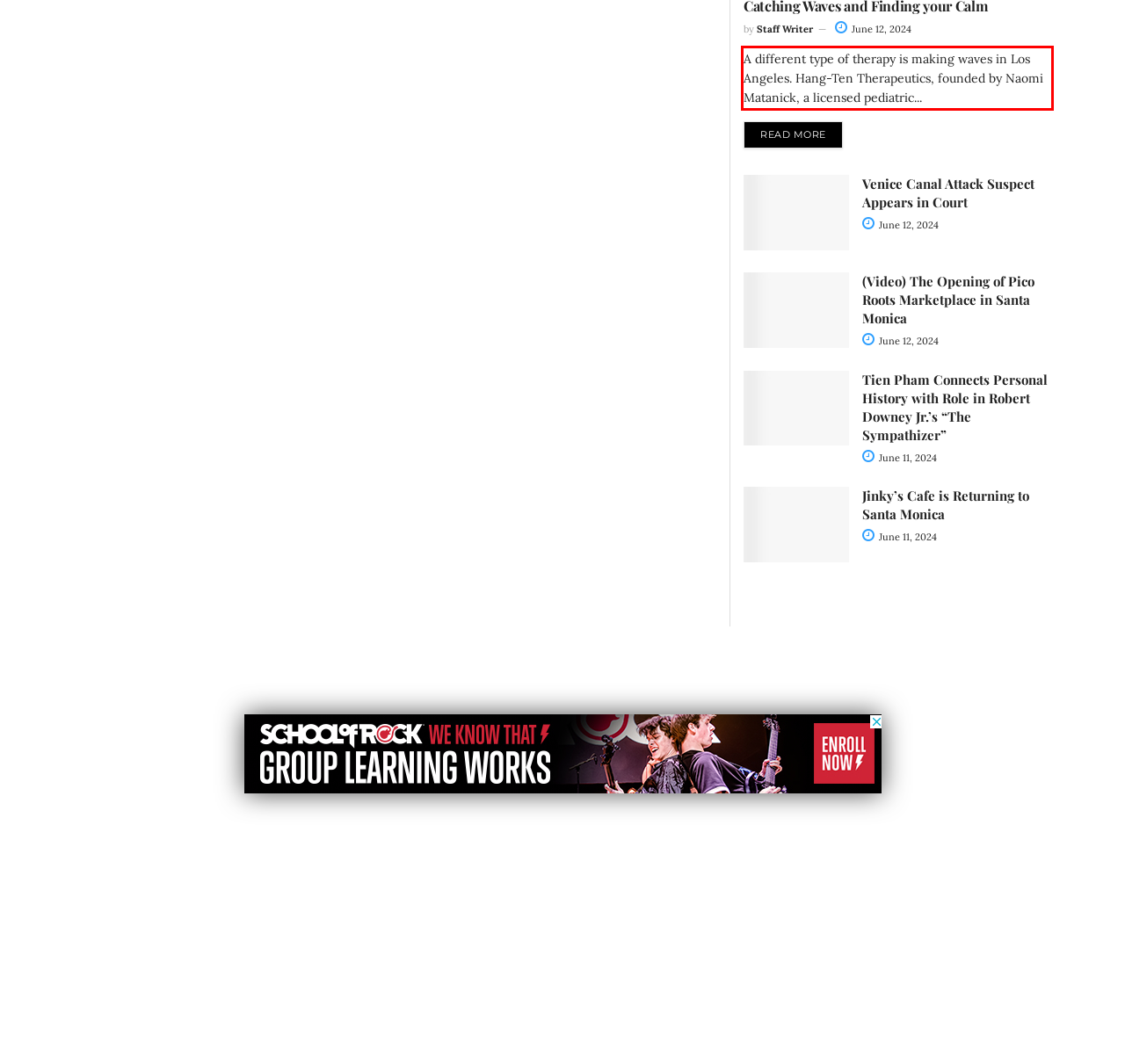You are provided with a webpage screenshot that includes a red rectangle bounding box. Extract the text content from within the bounding box using OCR.

A different type of therapy is making waves in Los Angeles. Hang-Ten Therapeutics, founded by Naomi Matanick, a licensed pediatric...